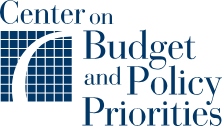What does the grid-like design in the logo symbolize?
Offer a detailed and full explanation in response to the question.

The grid-like design in the logo symbolizes structure and organization, which is fitting for an organization that provides research and analysis on budget and policy issues, implying a systematic and methodical approach to their work.